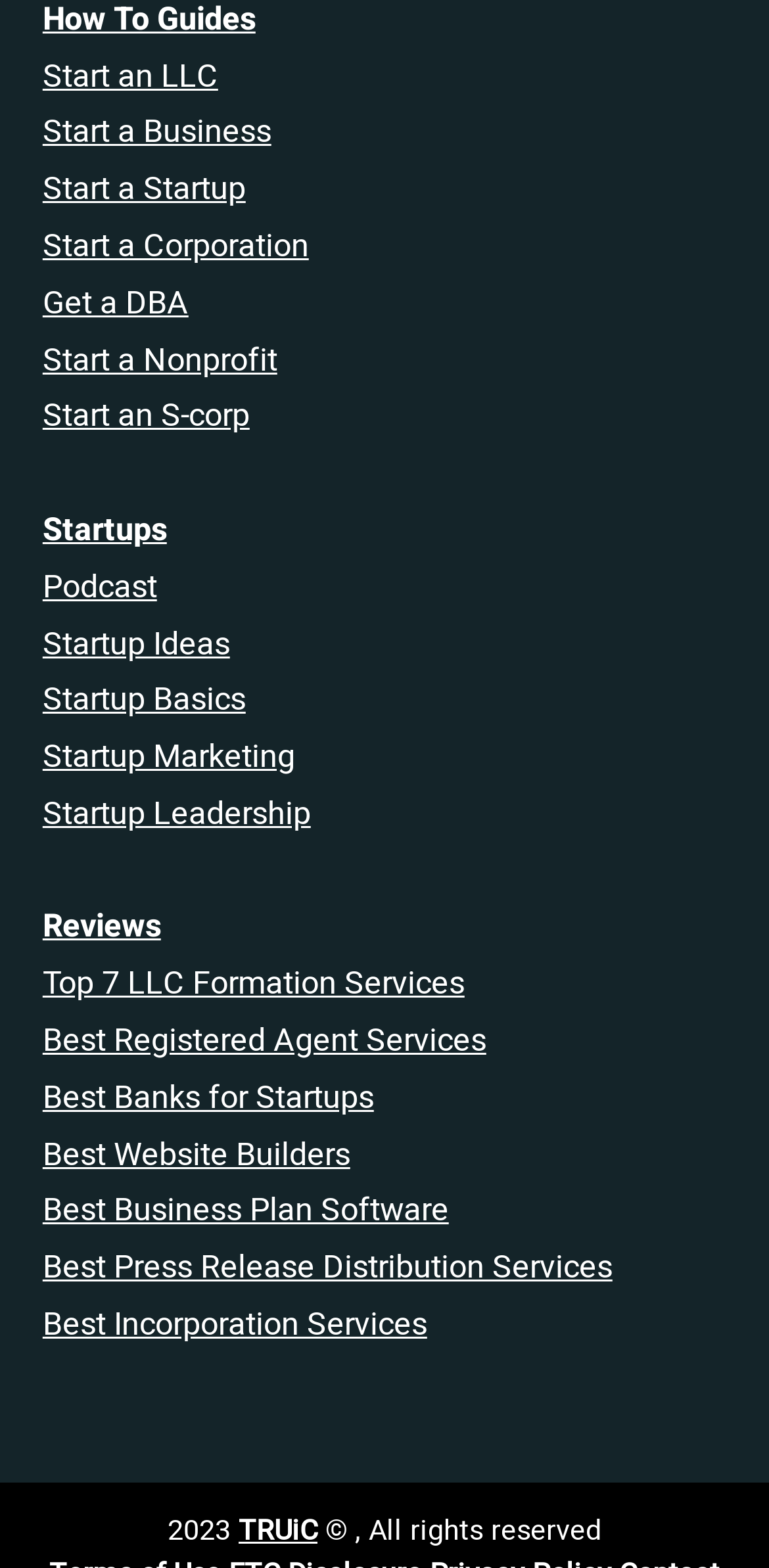Based on the element description, predict the bounding box coordinates (top-left x, top-left y, bottom-right x, bottom-right y) for the UI element in the screenshot: Best Registered Agent Services

[0.055, 0.649, 0.632, 0.679]